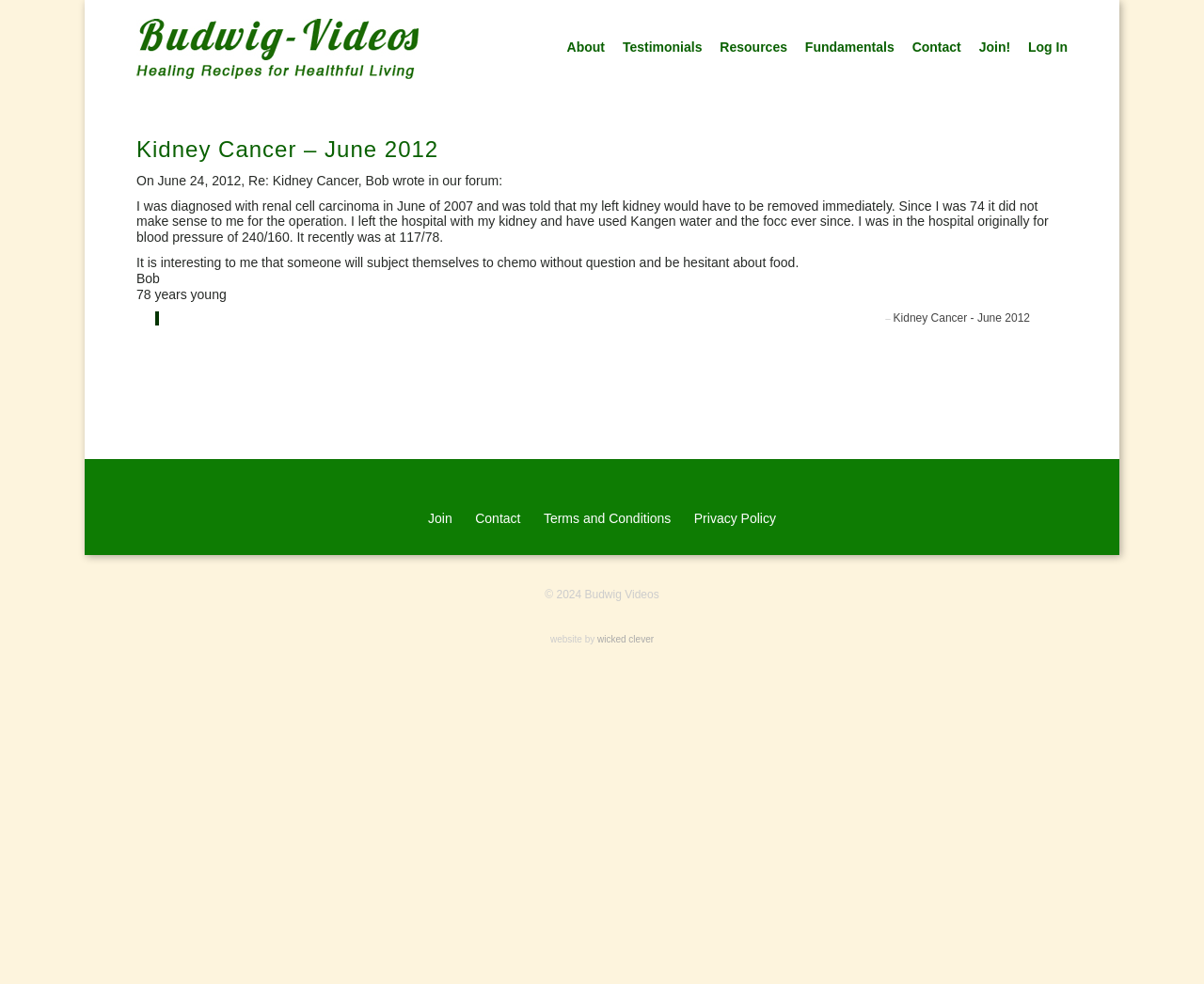Please reply with a single word or brief phrase to the question: 
What is the purpose of the 'Join!' link?

To join the community